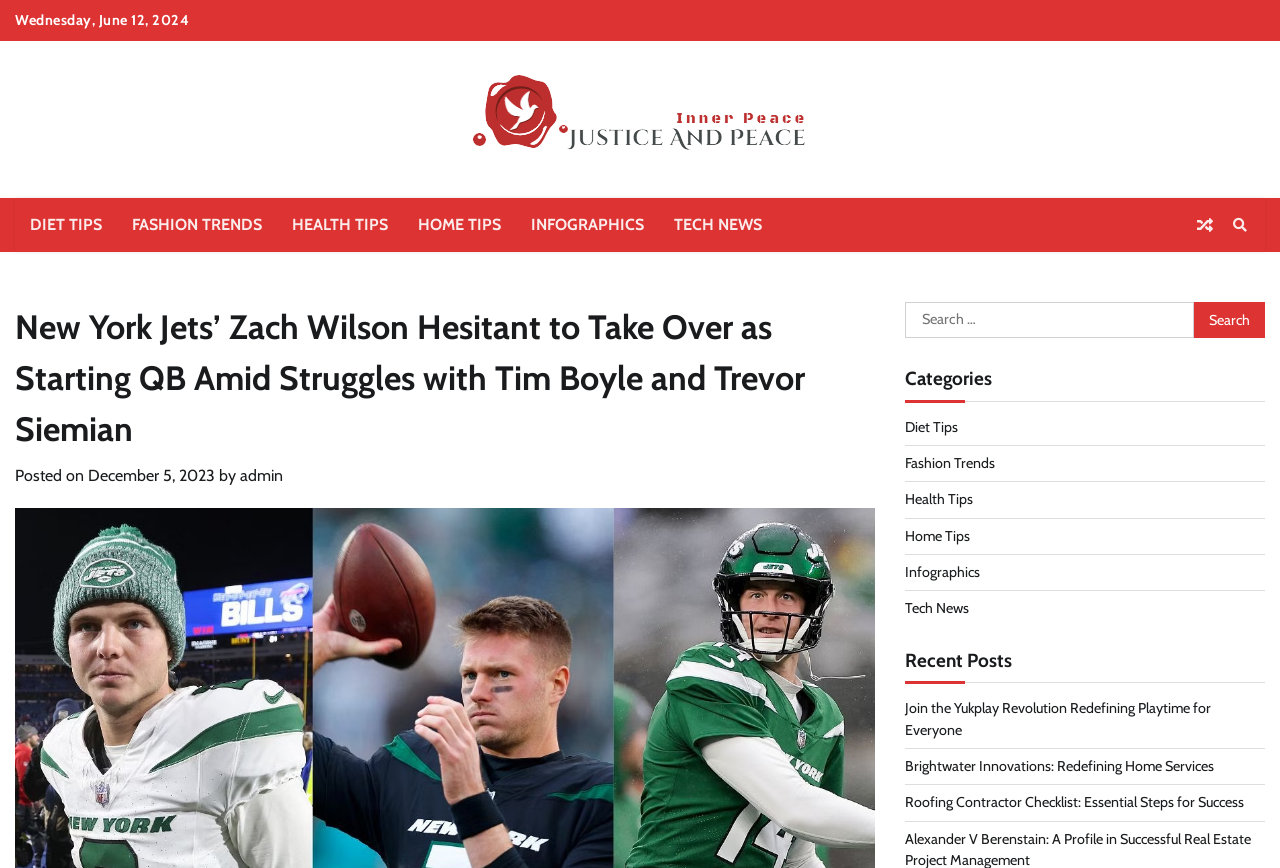What is the date of the article?
Please give a detailed and elaborate answer to the question based on the image.

I found the date of the article by looking at the 'Posted on' section, which is located below the main heading. The date is specified as 'December 5, 2023'.